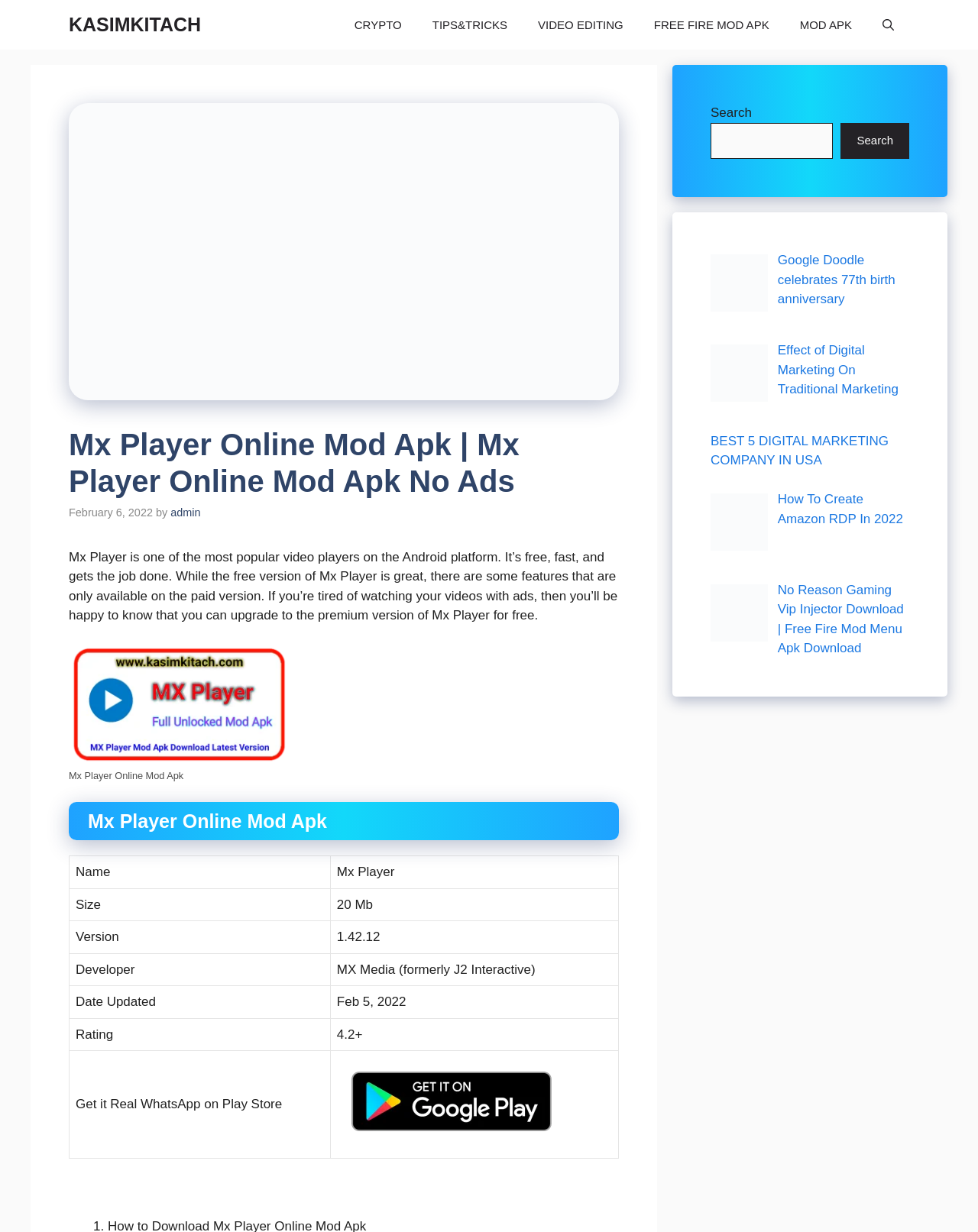Determine the bounding box coordinates of the clickable element necessary to fulfill the instruction: "Click on the 'Mx Player Online Mod Apk' image". Provide the coordinates as four float numbers within the 0 to 1 range, i.e., [left, top, right, bottom].

[0.07, 0.084, 0.633, 0.325]